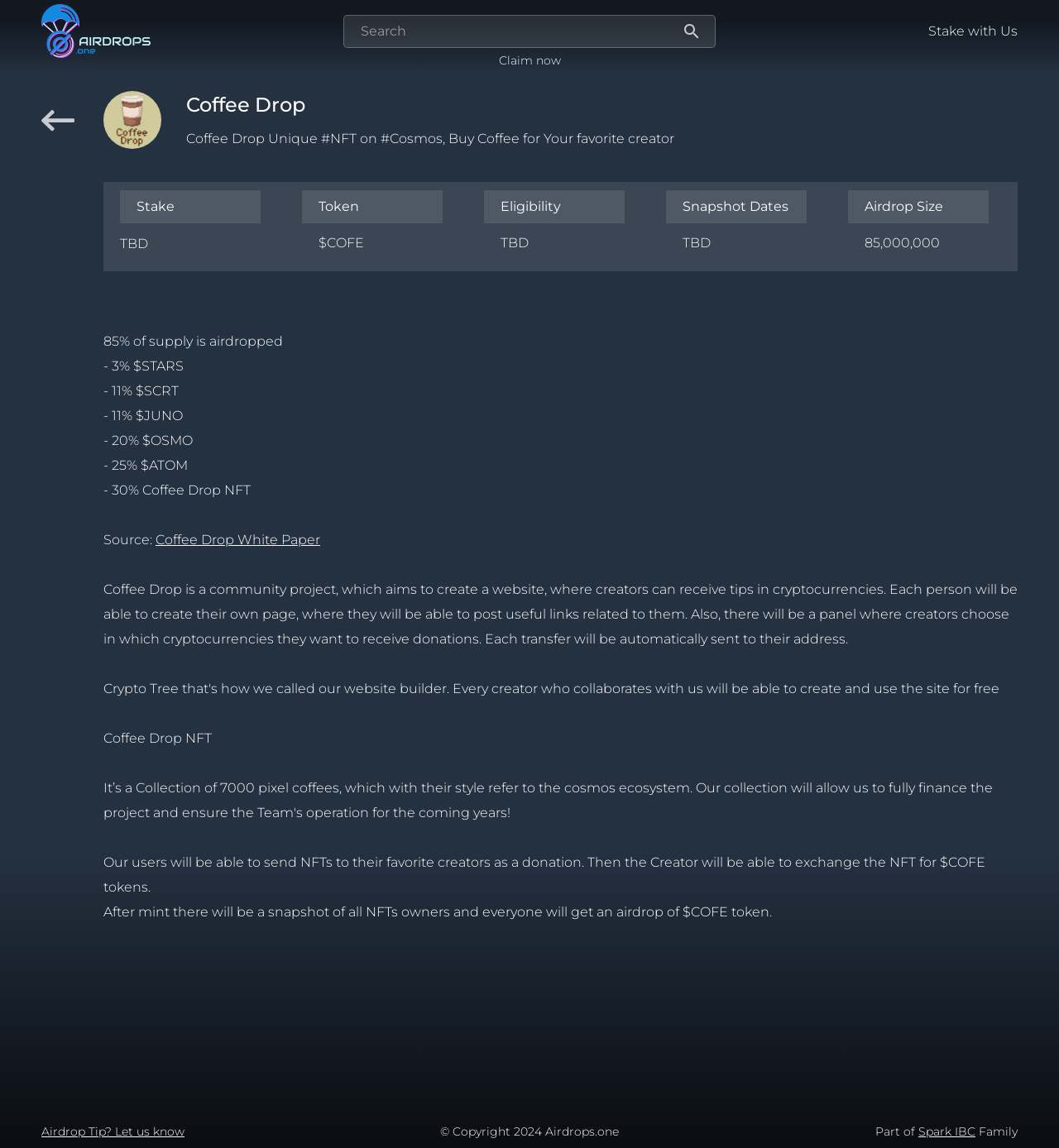What is the name of the token?
Give a detailed explanation using the information visible in the image.

The token name is mentioned in the 'Token' section, where it is written as '$COFE'.